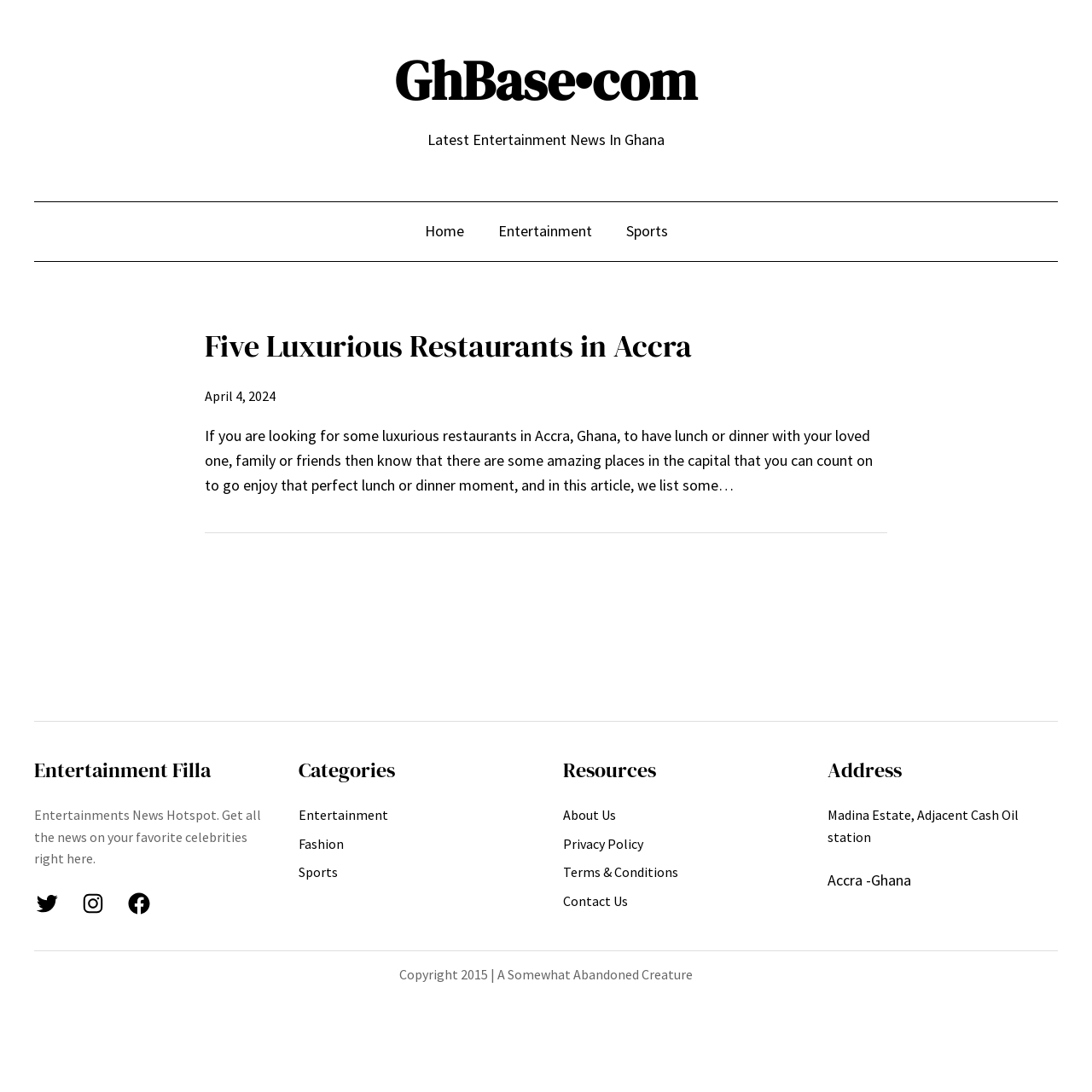What is the topic of the first article?
Give a single word or phrase answer based on the content of the image.

Luxurious Restaurants in Accra